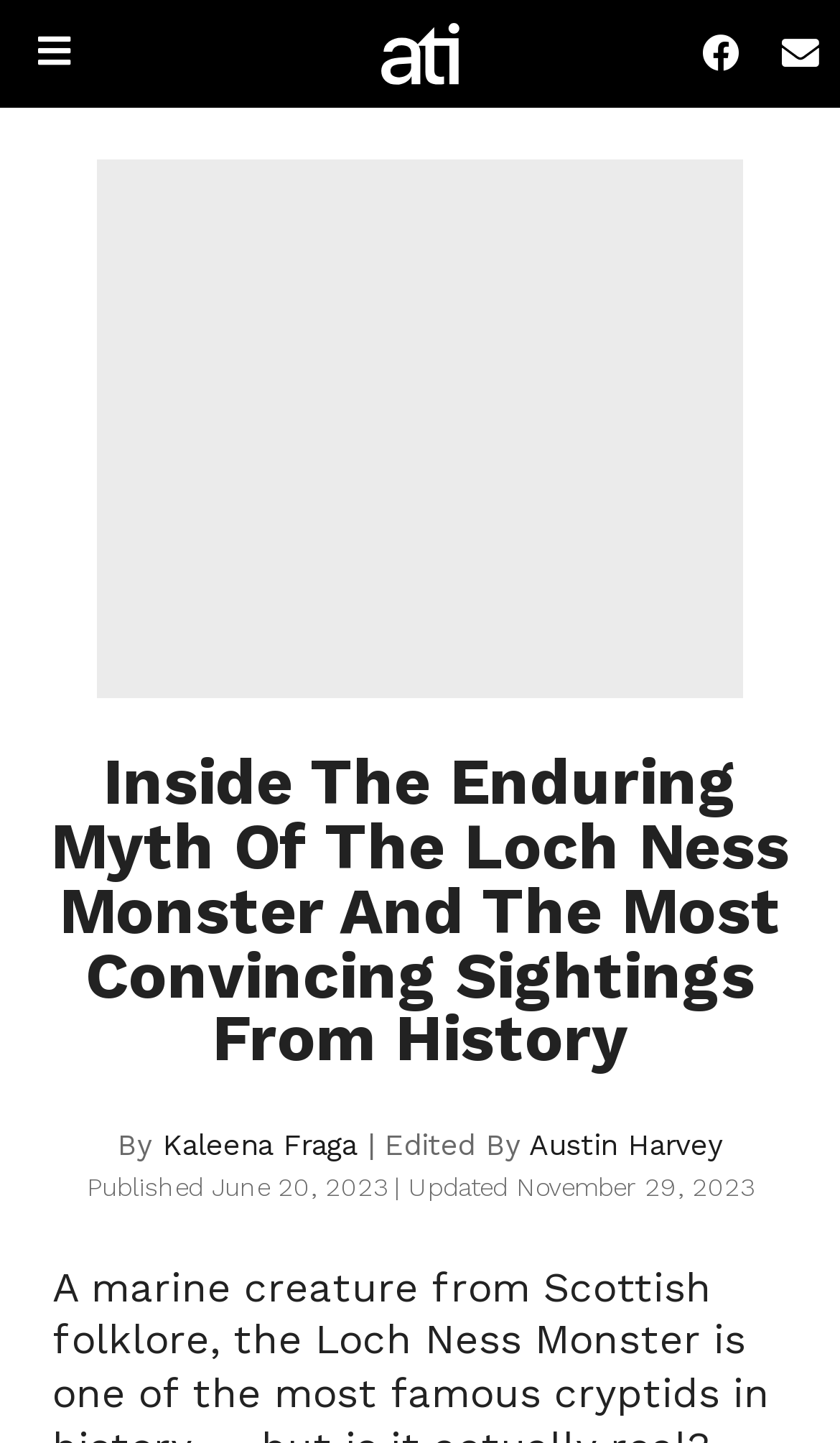Identify the bounding box coordinates for the UI element described as: "aria-label="Navigate All That's Interesting"". The coordinates should be provided as four floats between 0 and 1: [left, top, right, bottom].

[0.0, 0.0, 0.128, 0.075]